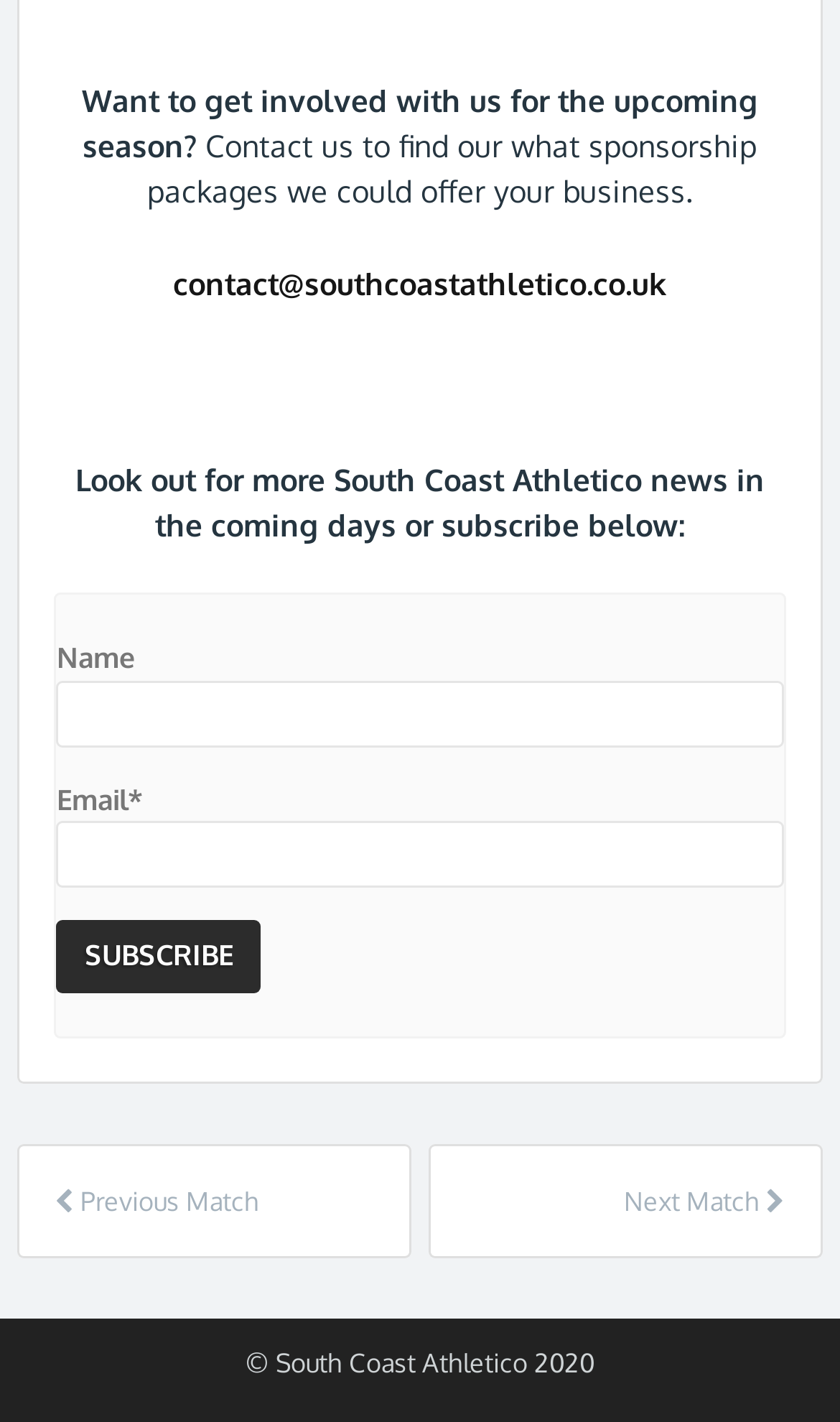From the given element description: "parent_node: Name name="submit" value="Subscribe"", find the bounding box for the UI element. Provide the coordinates as four float numbers between 0 and 1, in the order [left, top, right, bottom].

[0.067, 0.647, 0.311, 0.698]